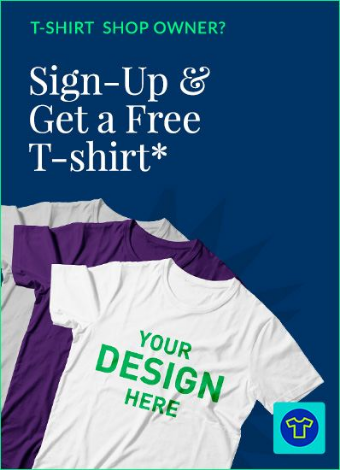How many t-shirts are showcased in the image?
Refer to the image and answer the question using a single word or phrase.

three